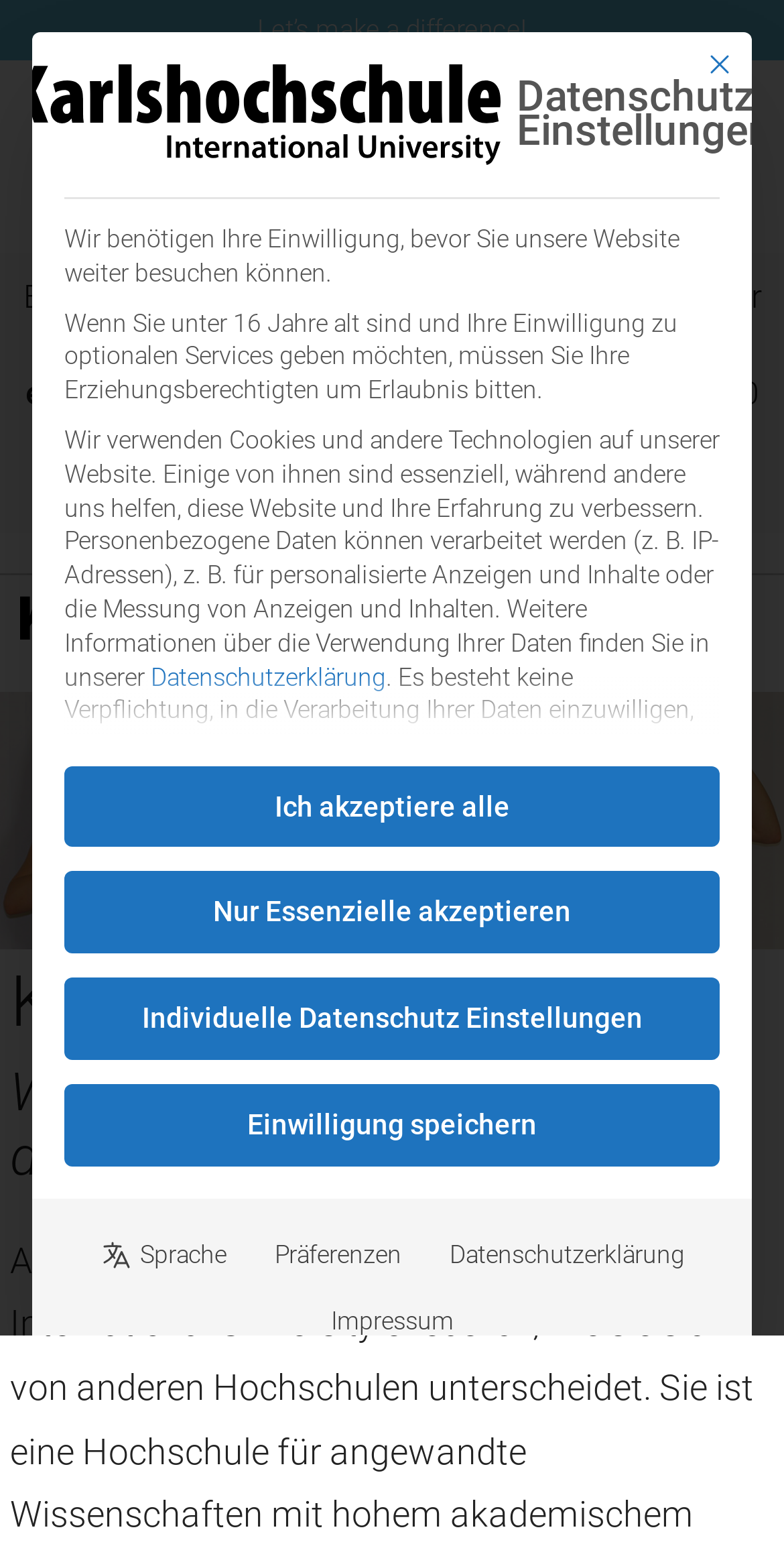Use a single word or phrase to answer the question:
How many buttons are in the 'Datenschutz Einstellungen' dialog?

7